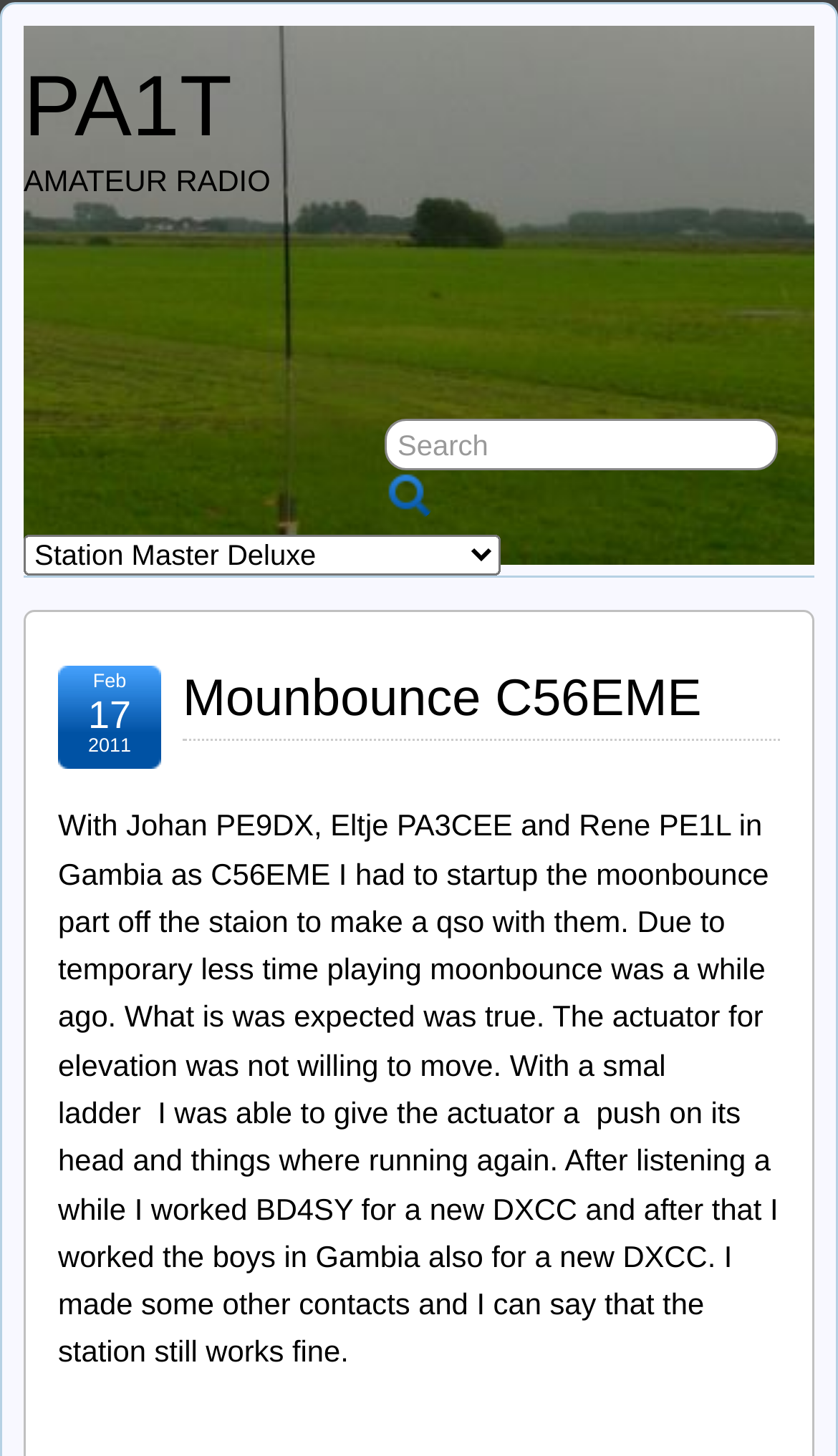What is the name of the amateur radio station?
Answer with a single word or phrase by referring to the visual content.

PA1T